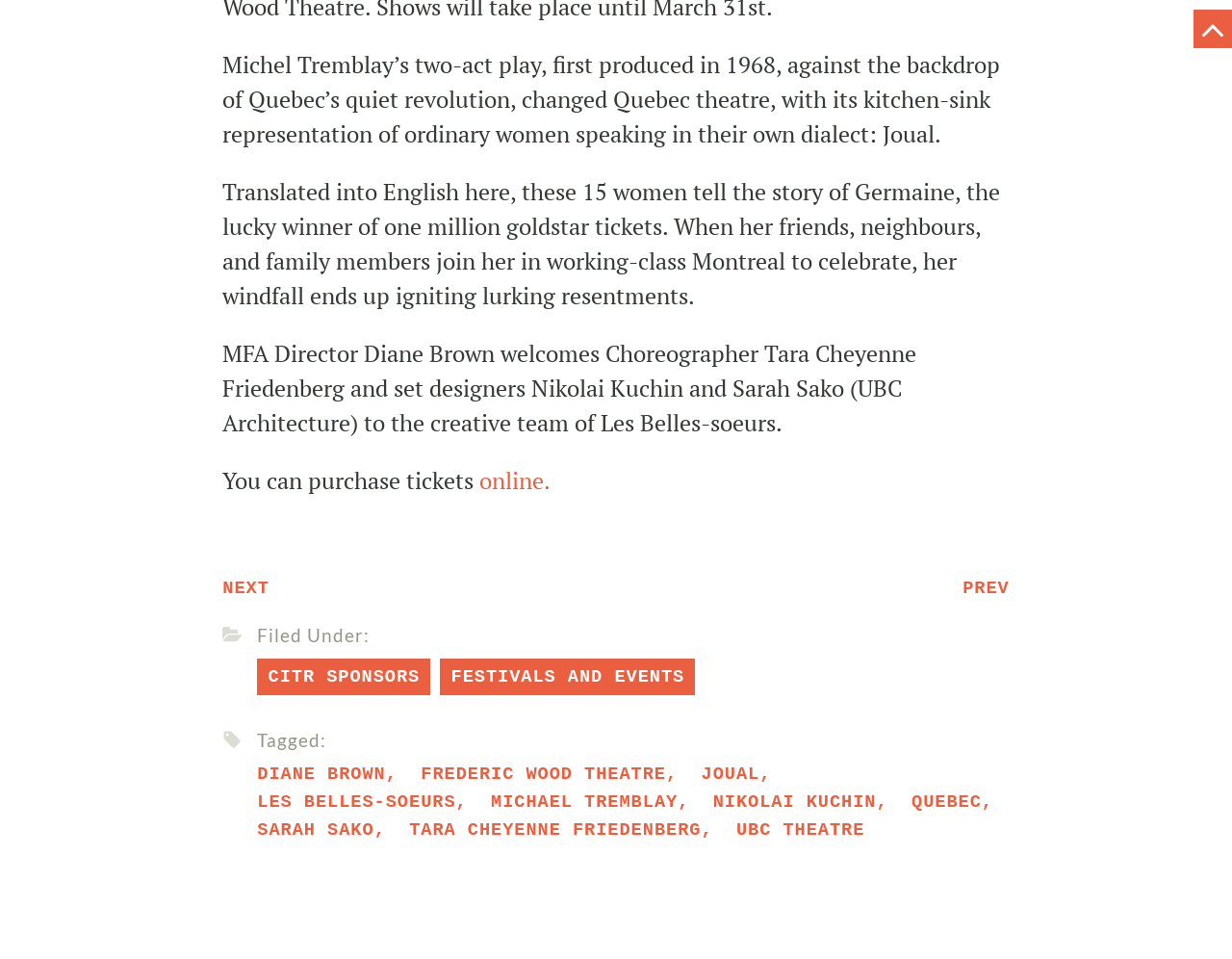Find the bounding box coordinates for the area that must be clicked to perform this action: "Click the 'NEXT' link to navigate to the next page".

[0.181, 0.6, 0.219, 0.628]